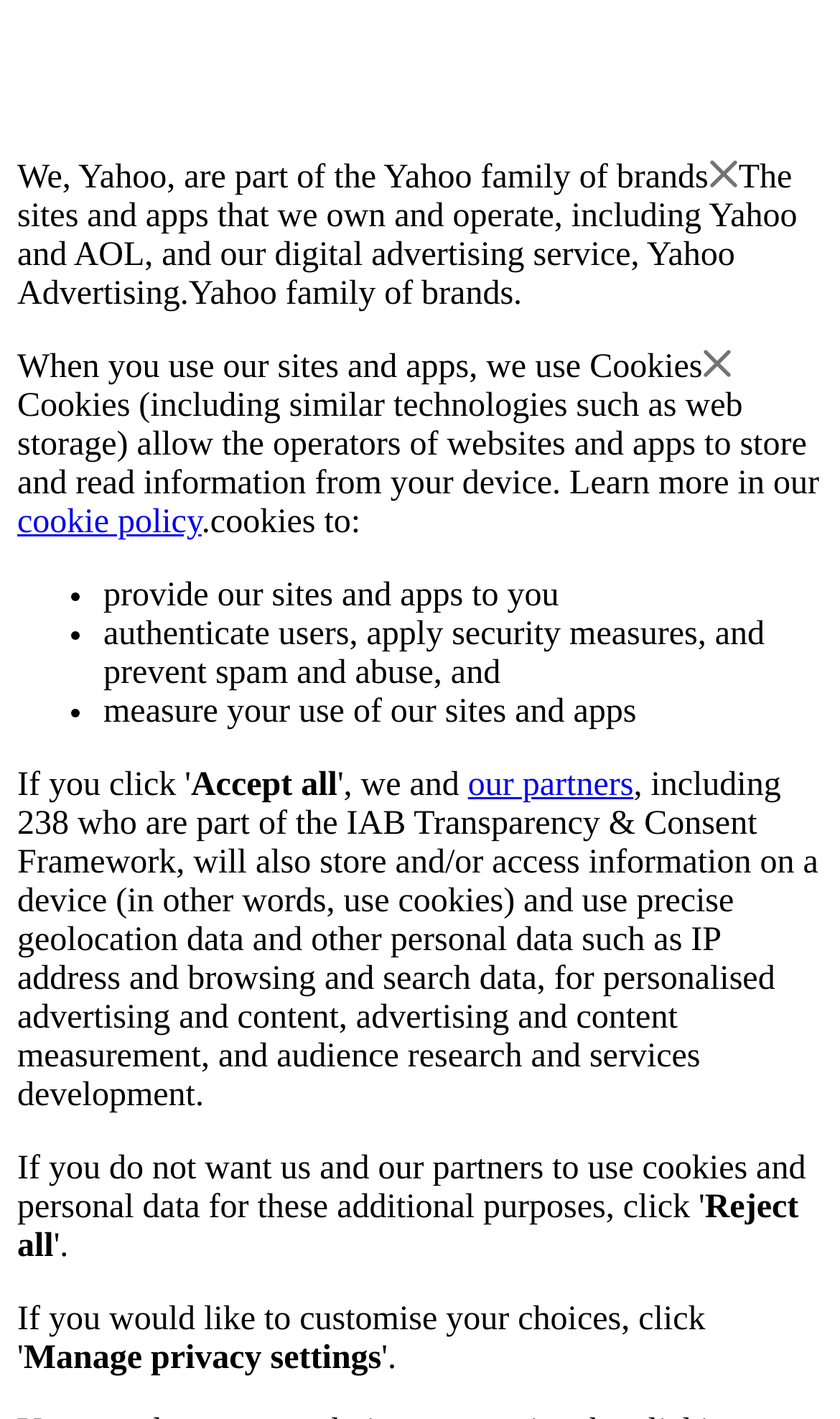Give the bounding box coordinates for the element described by: "our partners".

[0.557, 0.54, 0.754, 0.566]